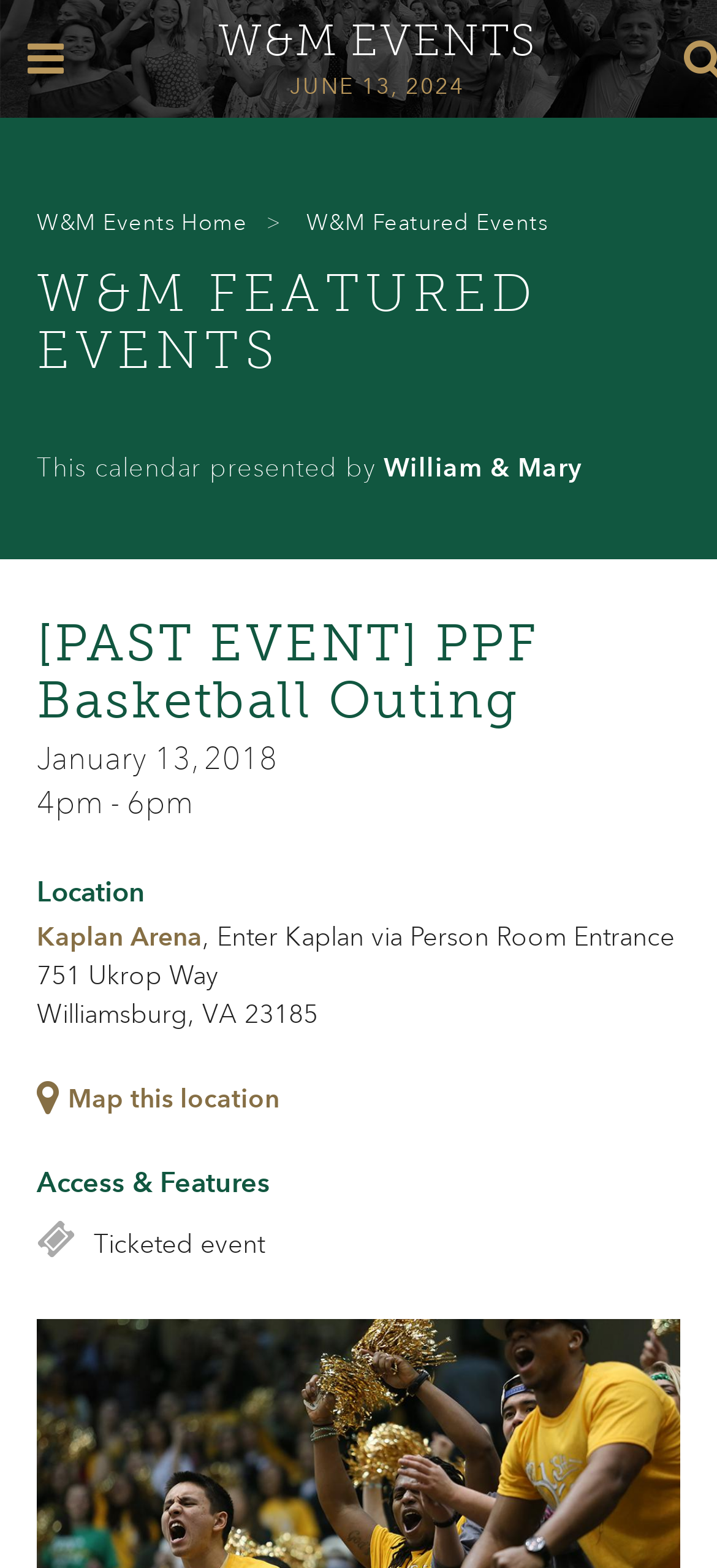Please specify the bounding box coordinates of the clickable section necessary to execute the following command: "view Kaplan Arena location".

[0.051, 0.587, 0.282, 0.607]